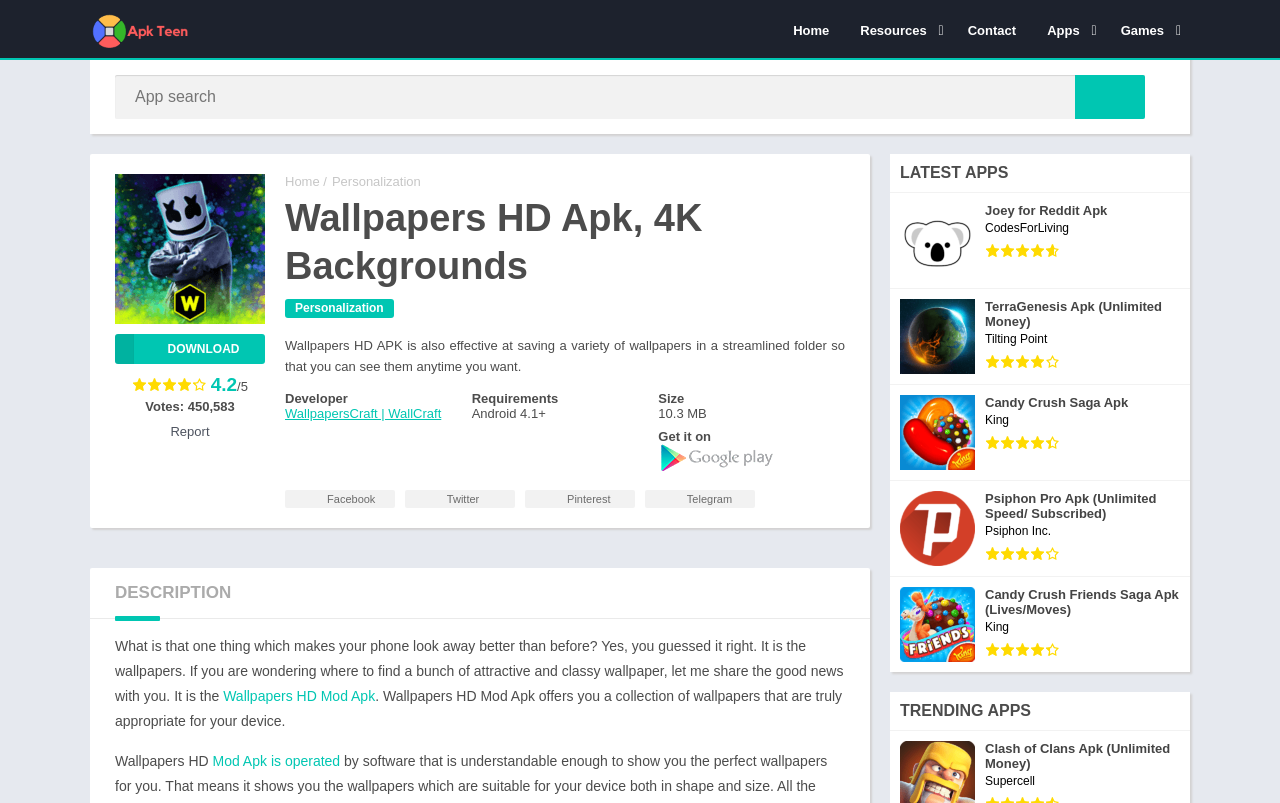Provide the bounding box coordinates for the UI element that is described as: "Libraries & Demo".

[0.806, 0.358, 0.947, 0.395]